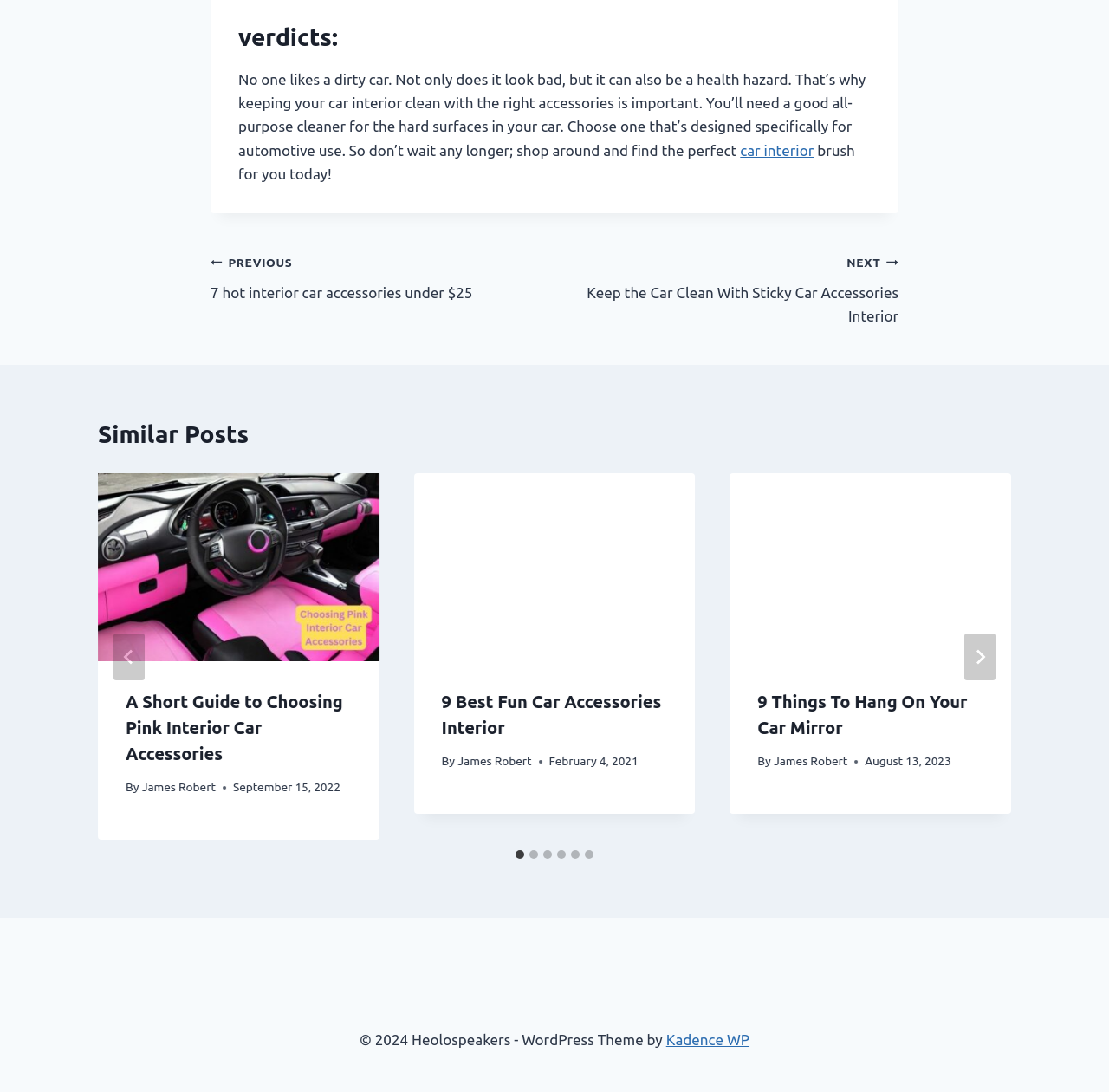Pinpoint the bounding box coordinates for the area that should be clicked to perform the following instruction: "Click on '9 Things To Hang On Your Car Mirror'".

[0.658, 0.703, 0.912, 0.875]